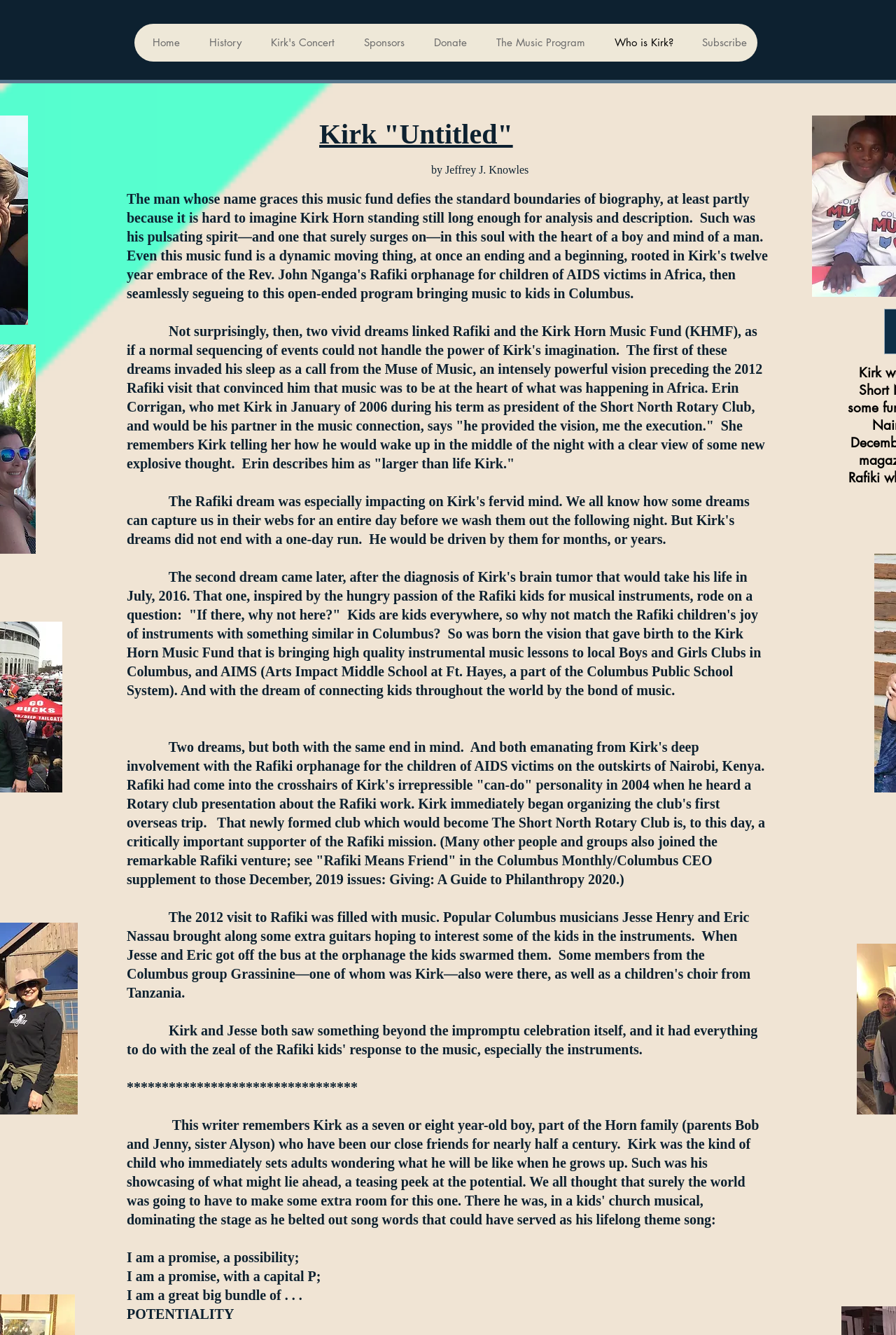From the image, can you give a detailed response to the question below:
What is the name of the orphanage mentioned in the webpage?

The name of the orphanage can be found in the text content of the webpage, where it is mentioned as 'the Rafiki orphanage for the children of AIDS victims on the outskirts of Nairobi, Kenya'.